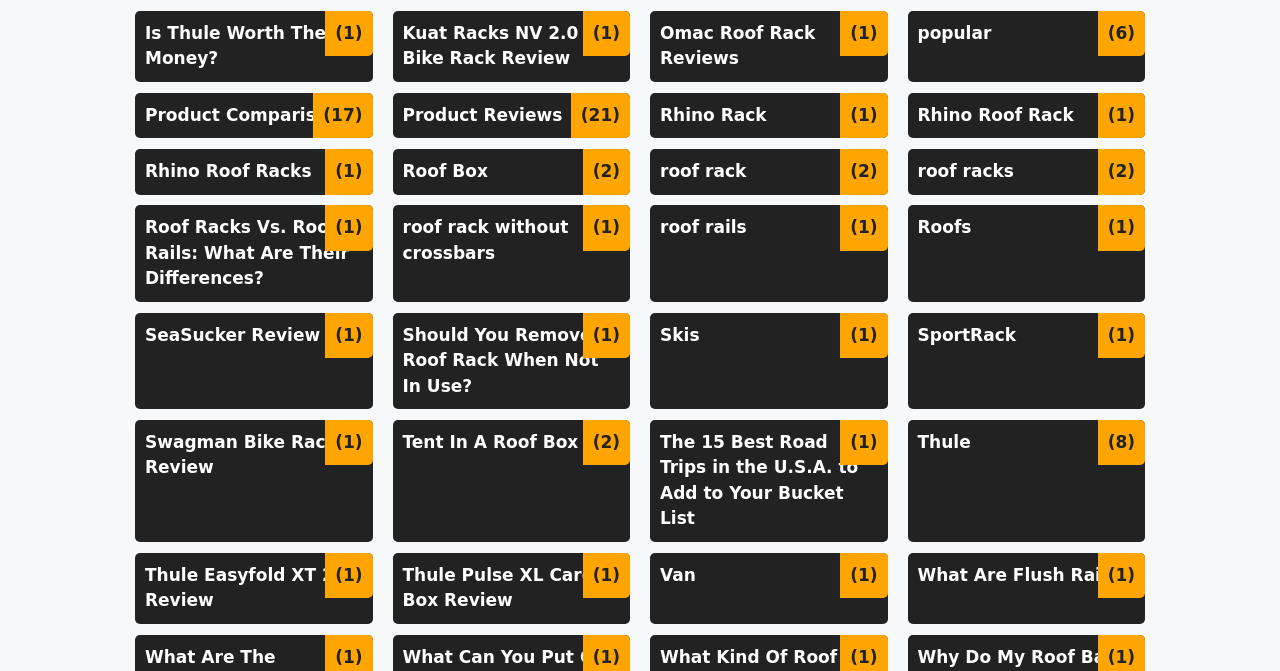What is the main topic of this webpage? Refer to the image and provide a one-word or short phrase answer.

Roof racks and accessories